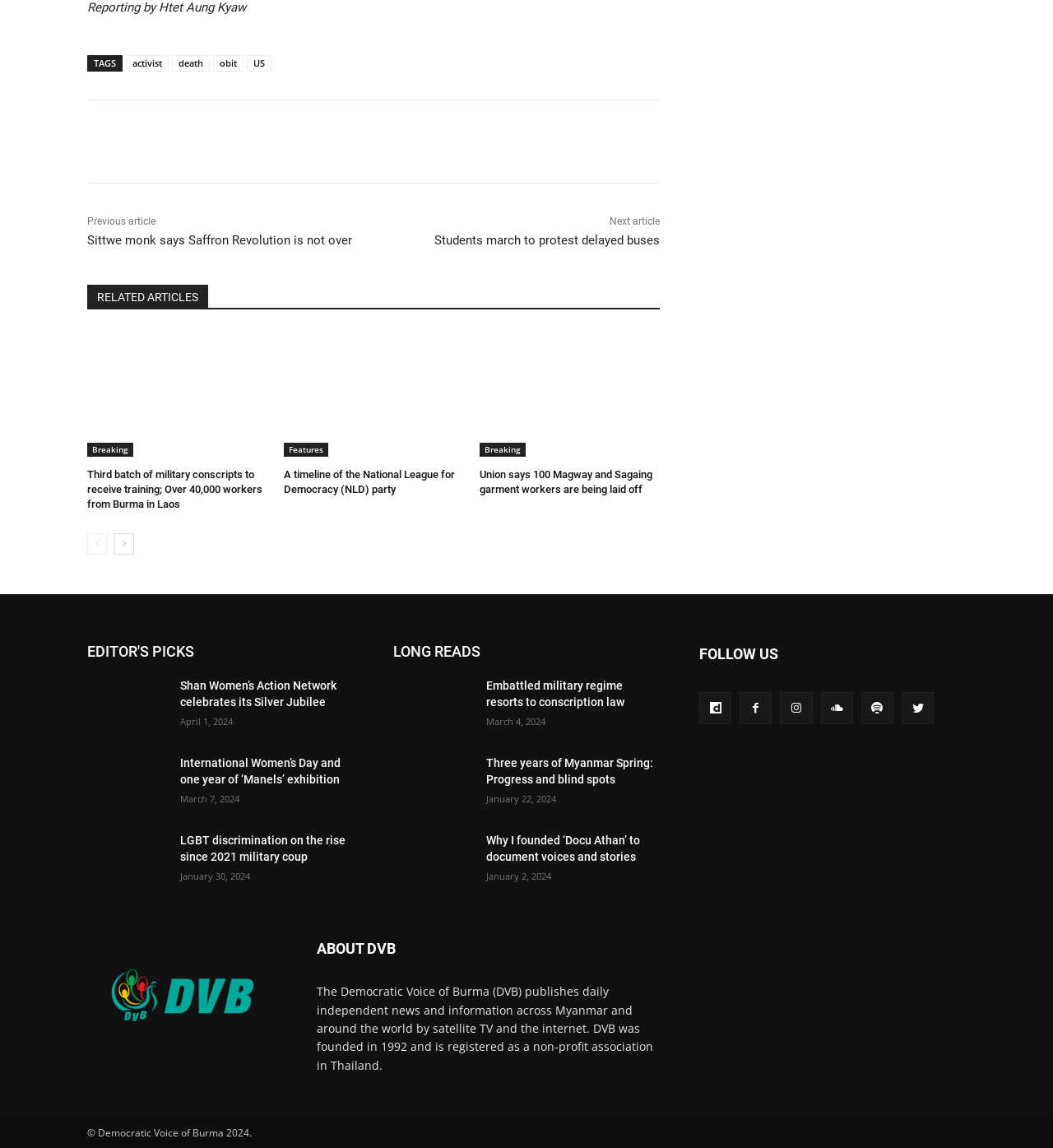Please examine the image and answer the question with a detailed explanation:
What are the social media platforms available?

The webpage has multiple social media platform links, including Facebook, Twitter, and Instagram, which can be found in the 'FOLLOW US' section.